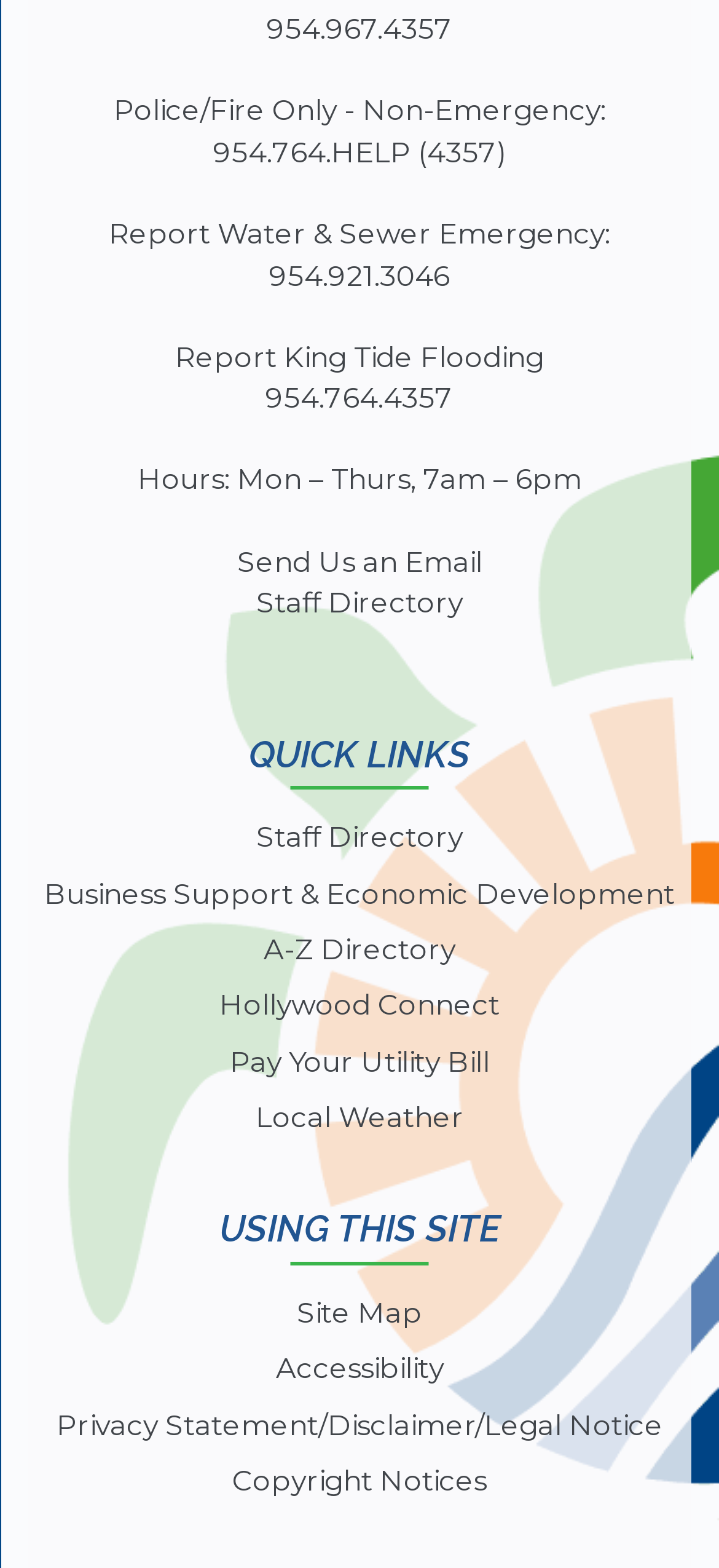What is the link for reporting King Tide Flooding?
Using the image, respond with a single word or phrase.

954.921.3046